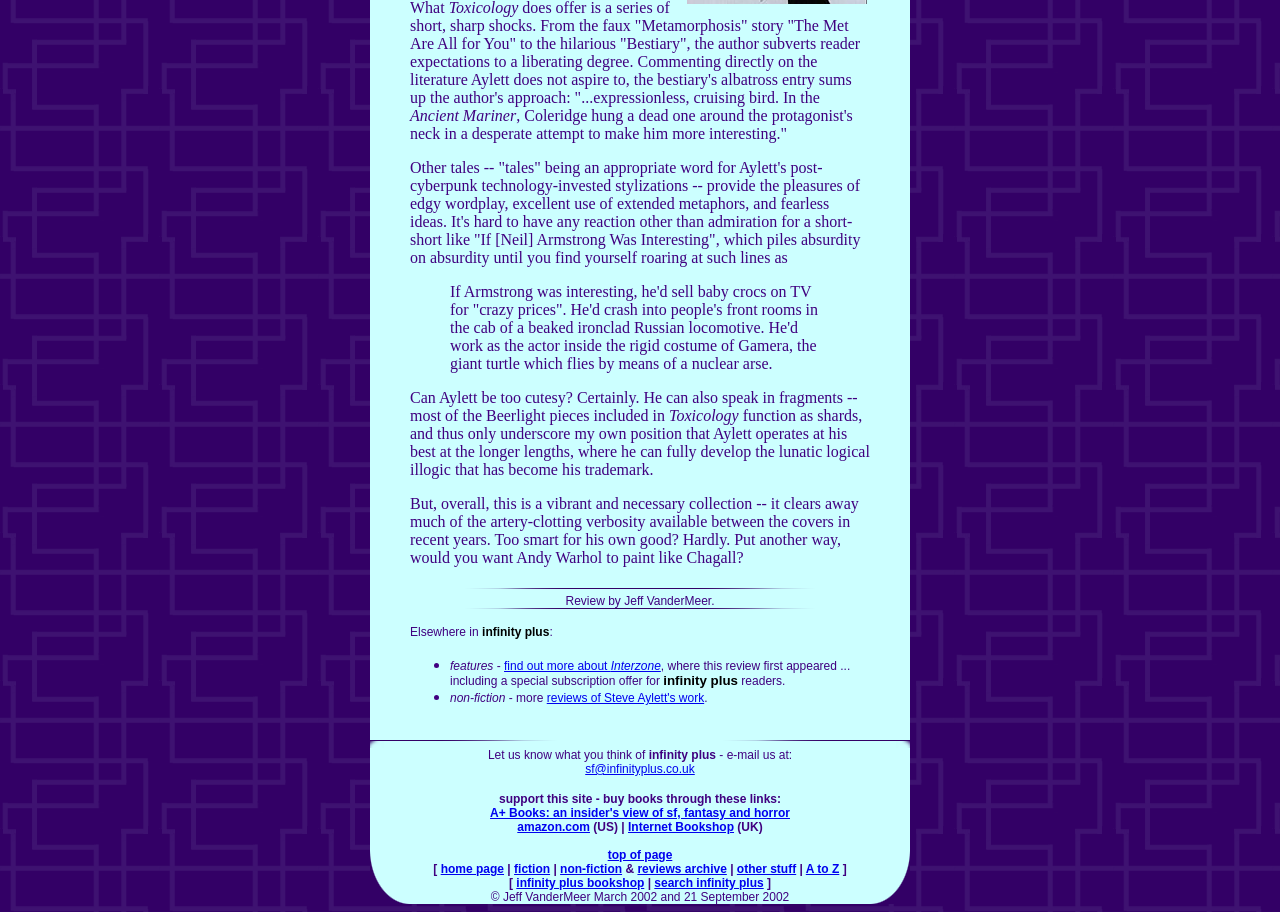Please specify the bounding box coordinates in the format (top-left x, top-left y, bottom-right x, bottom-right y), with values ranging from 0 to 1. Identify the bounding box for the UI component described as follows: amazon.com

[0.404, 0.899, 0.461, 0.914]